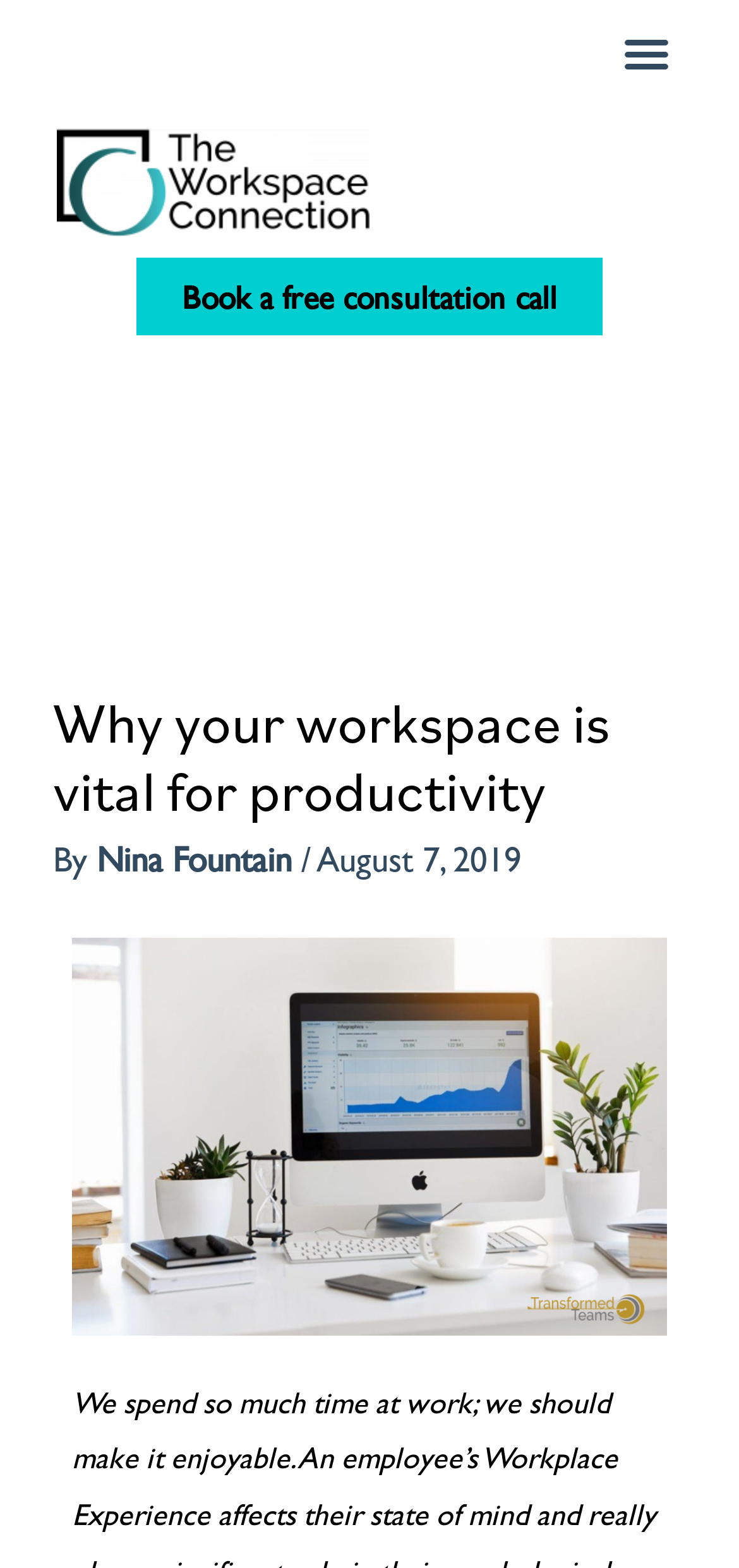Please provide the main heading of the webpage content.

Why your workspace is vital for productivity